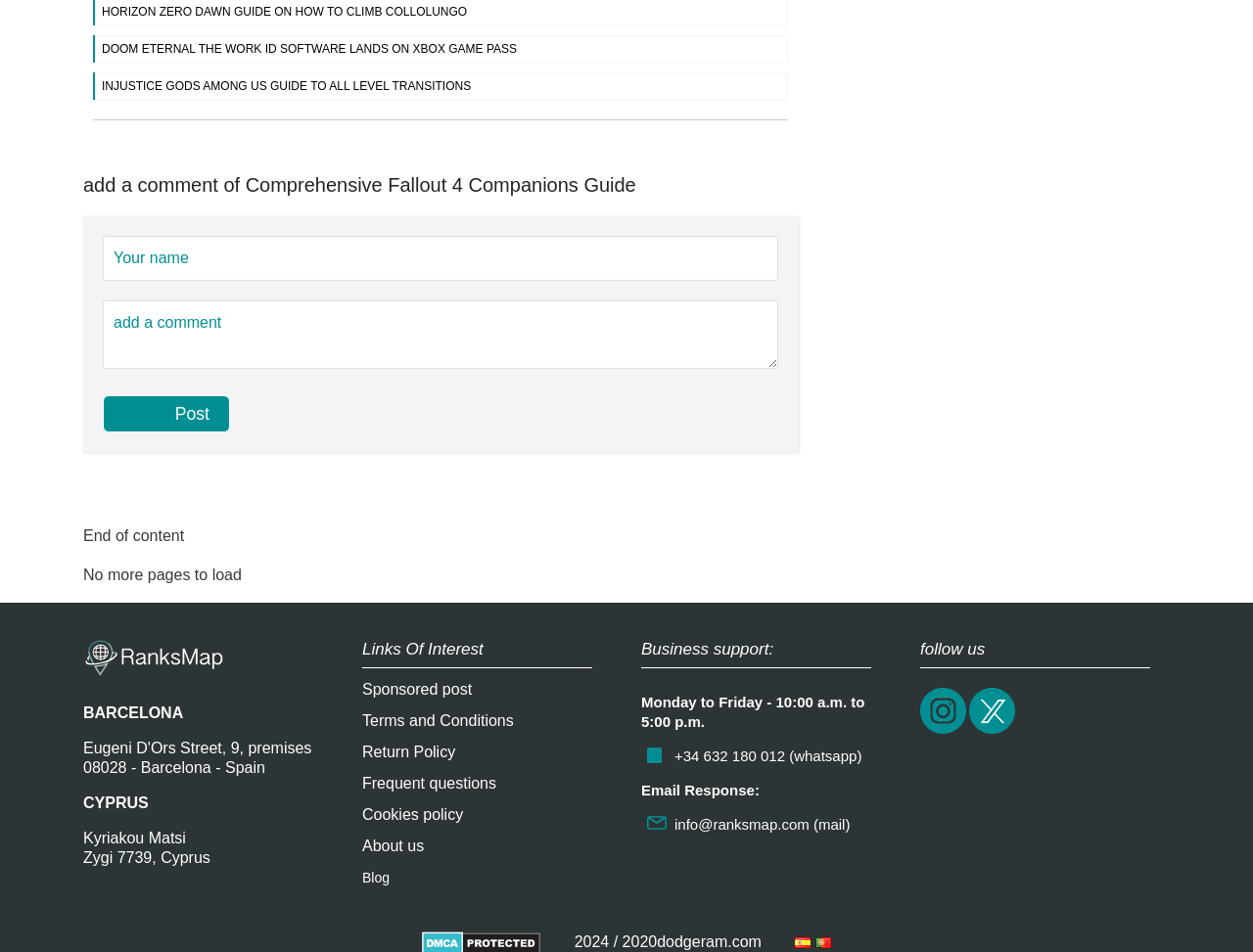Locate the bounding box coordinates of the clickable region to complete the following instruction: "Read the description of Eternity Memory of Lightwaves."

None